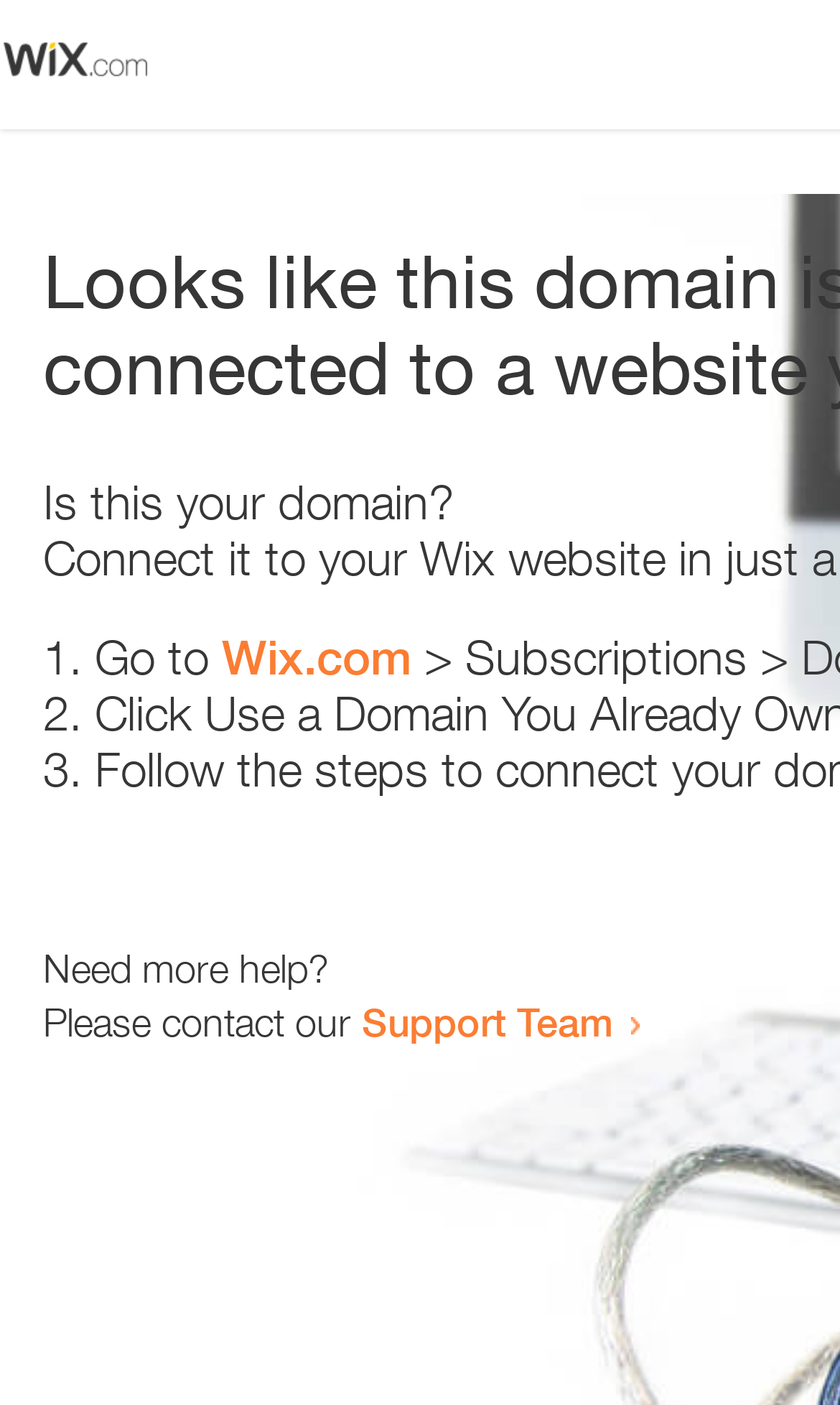Explain the features and main sections of the webpage comprehensively.

The webpage appears to be an error page, with a small image at the top left corner. Below the image, there is a question "Is this your domain?" in a prominent position. 

To the right of the question, there is a numbered list with three items. The first item starts with "1." and suggests going to "Wix.com". The second item starts with "2." and the third item starts with "3.", but their contents are not specified. 

Further down the page, there is a message "Need more help?" followed by a sentence "Please contact our Support Team" with a link to the Support Team.